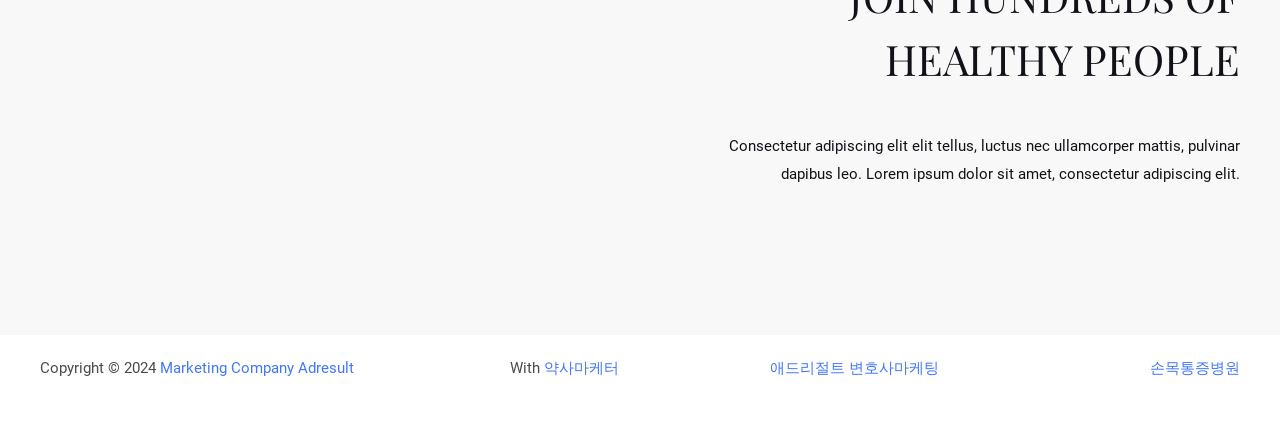What is the copyright year?
Look at the screenshot and provide an in-depth answer.

I found the copyright year by looking at the StaticText element with the text 'Copyright © 2024' located at the bottom of the page.